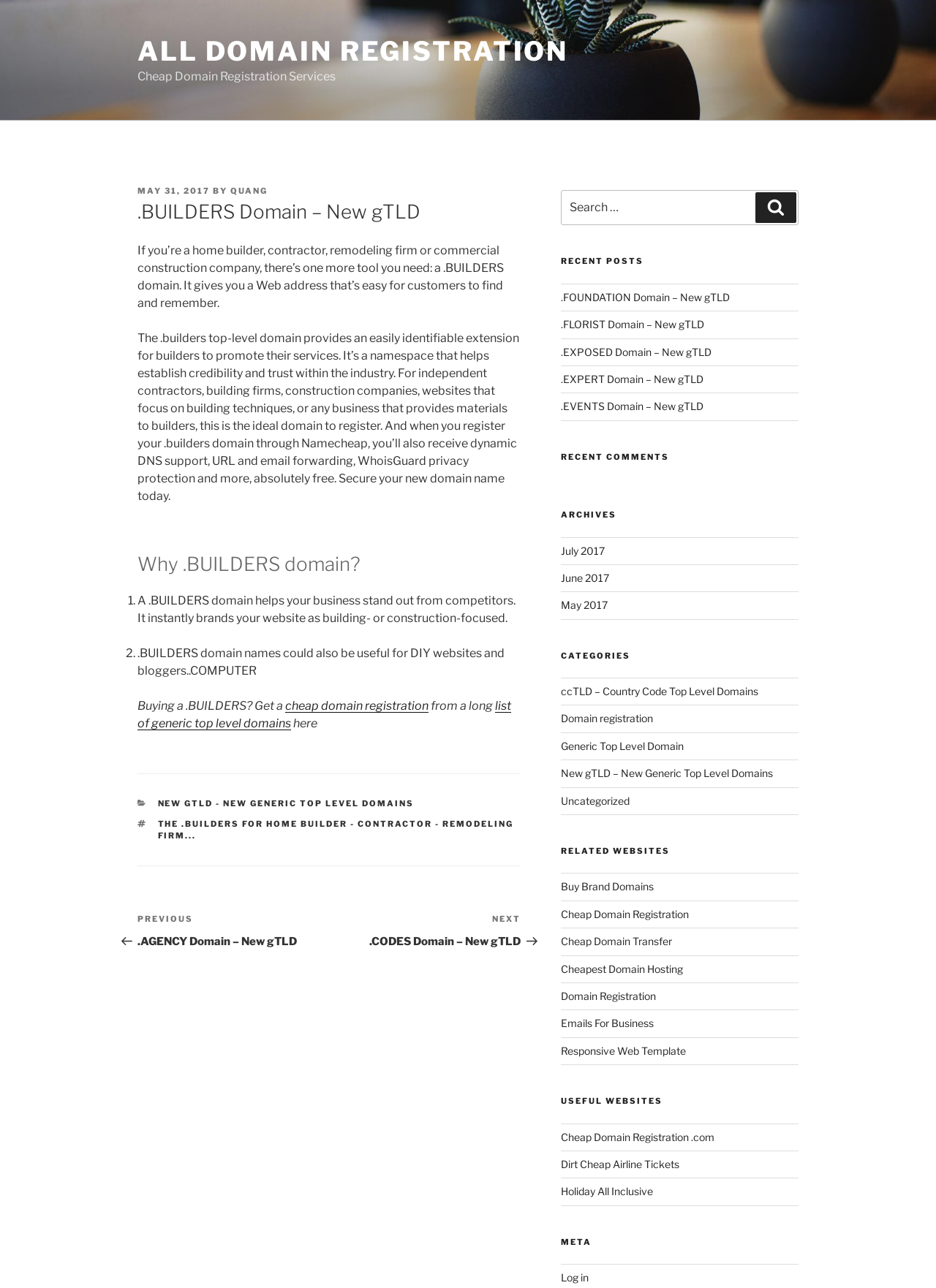Use one word or a short phrase to answer the question provided: 
What is the category of the post about .BUILDERS domain?

NEW GTLD - NEW GENERIC TOP LEVEL DOMAINS